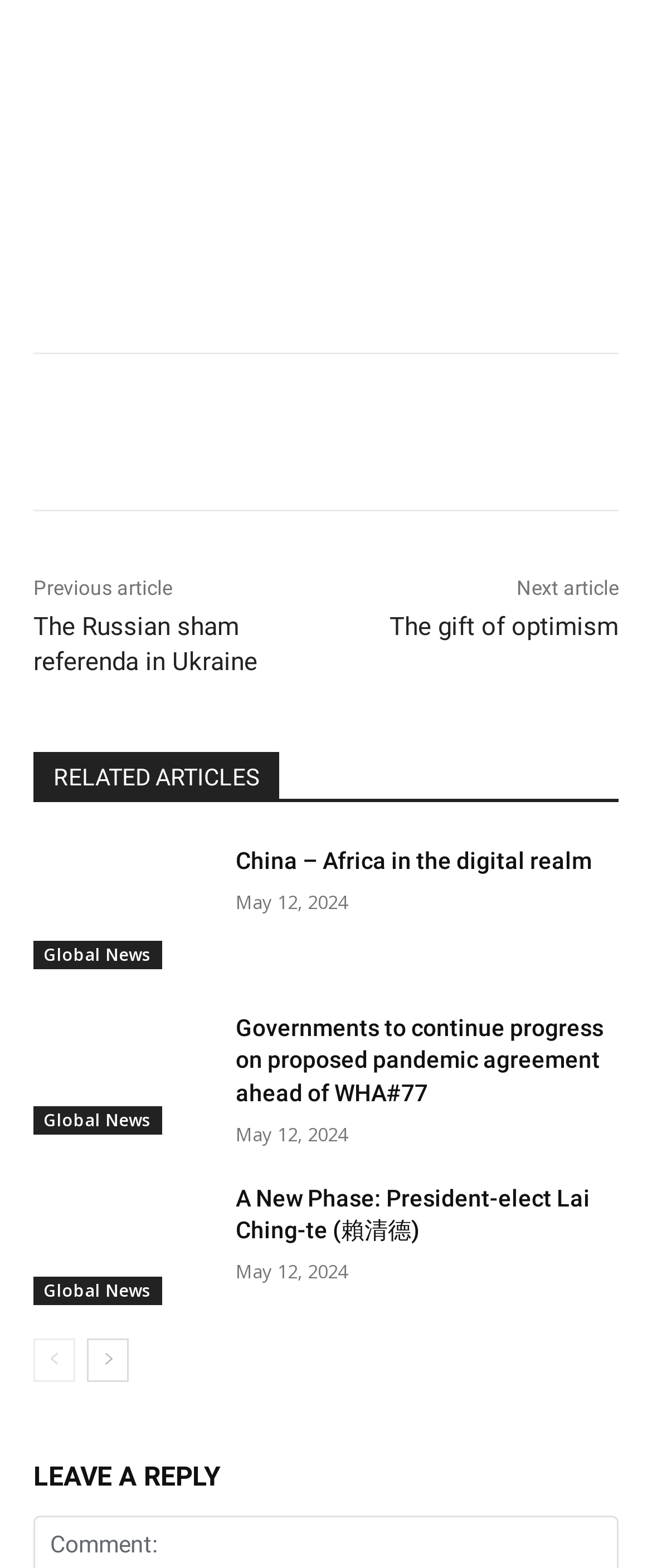What is the date of the article 'The Russian sham referenda in Ukraine'?
Look at the image and answer the question using a single word or phrase.

Not available